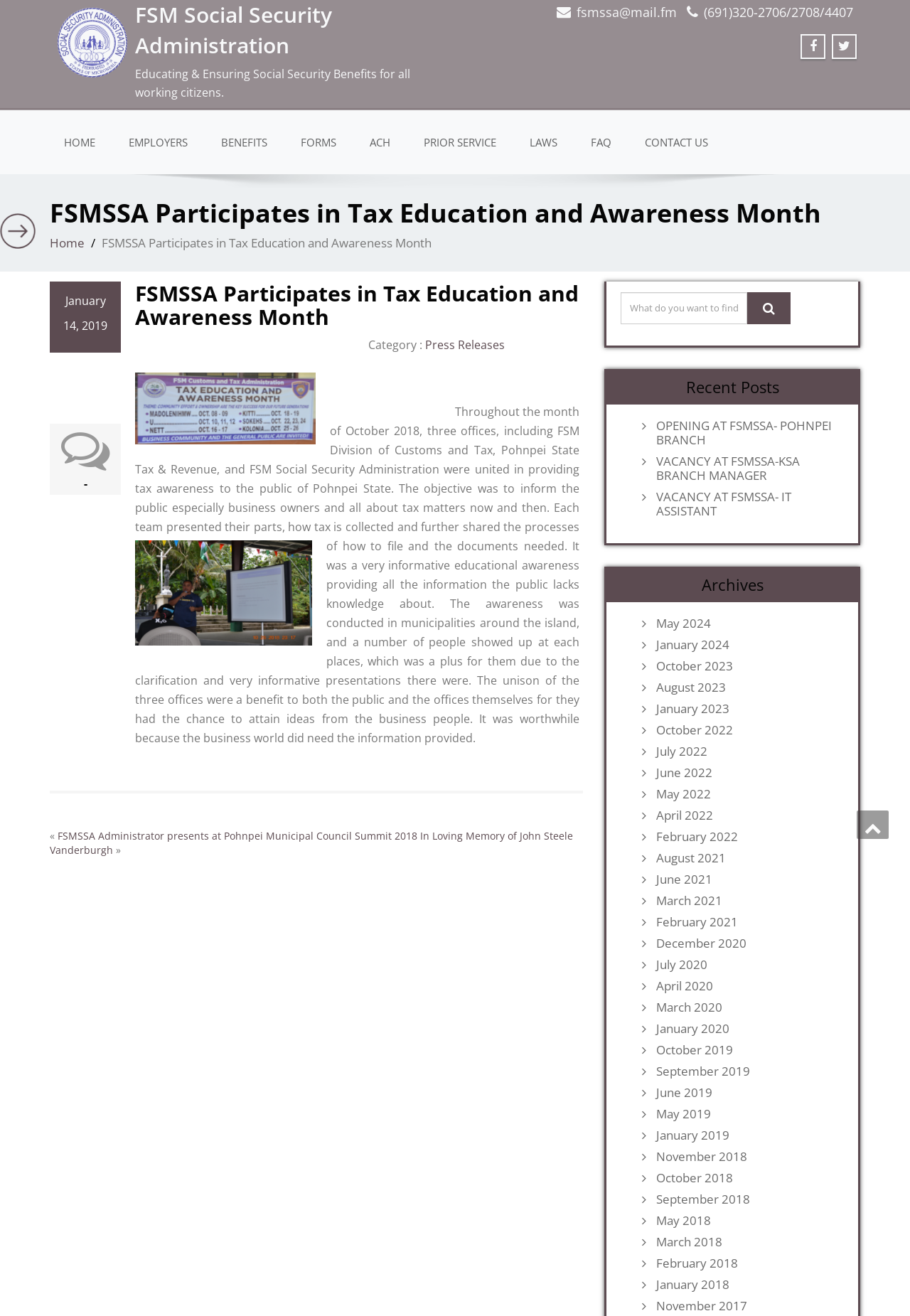Respond with a single word or short phrase to the following question: 
What is the name of the organization?

FSM Social Security Administration